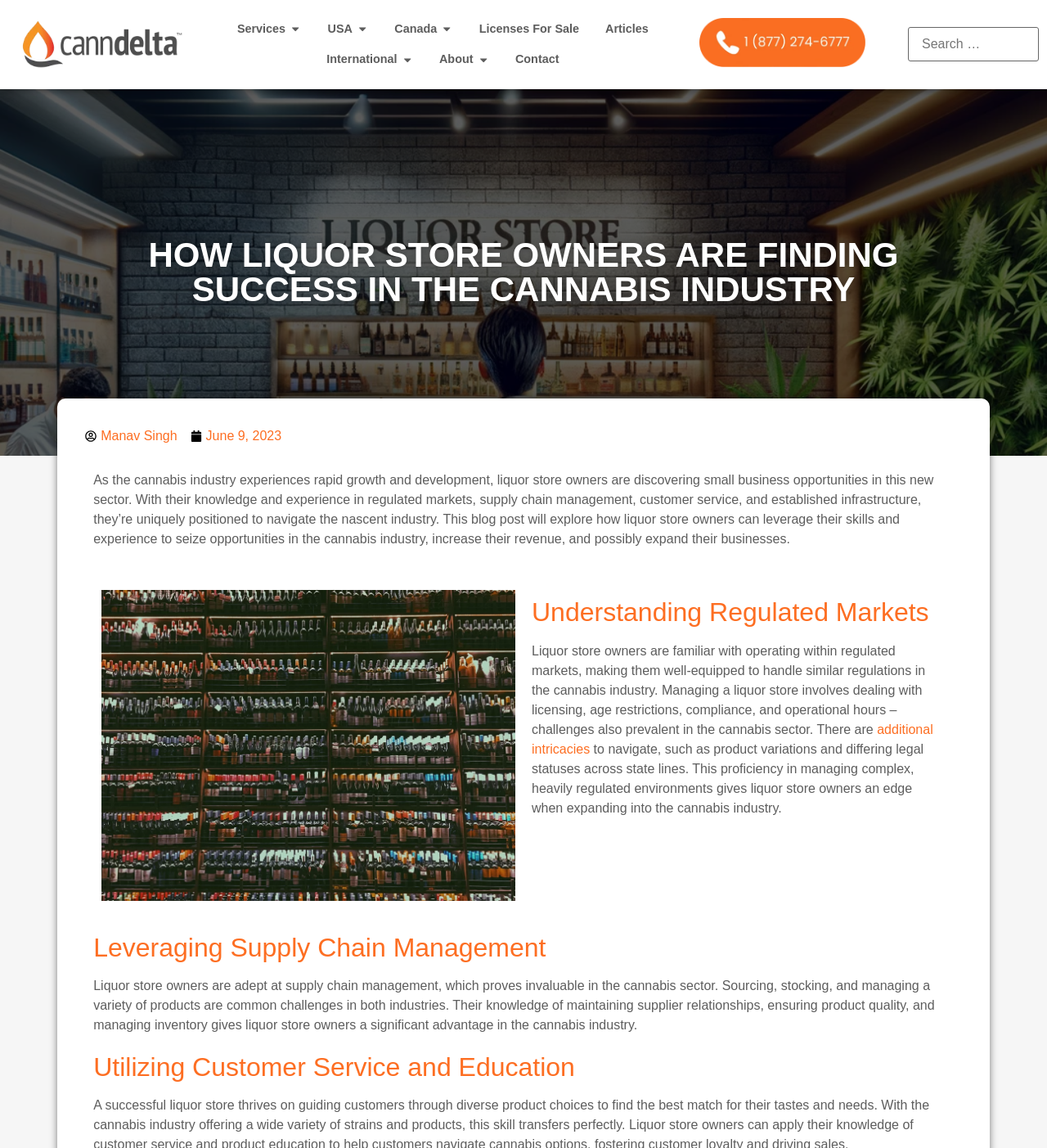Find the bounding box coordinates of the element I should click to carry out the following instruction: "Read the article by Manav Singh".

[0.081, 0.371, 0.169, 0.389]